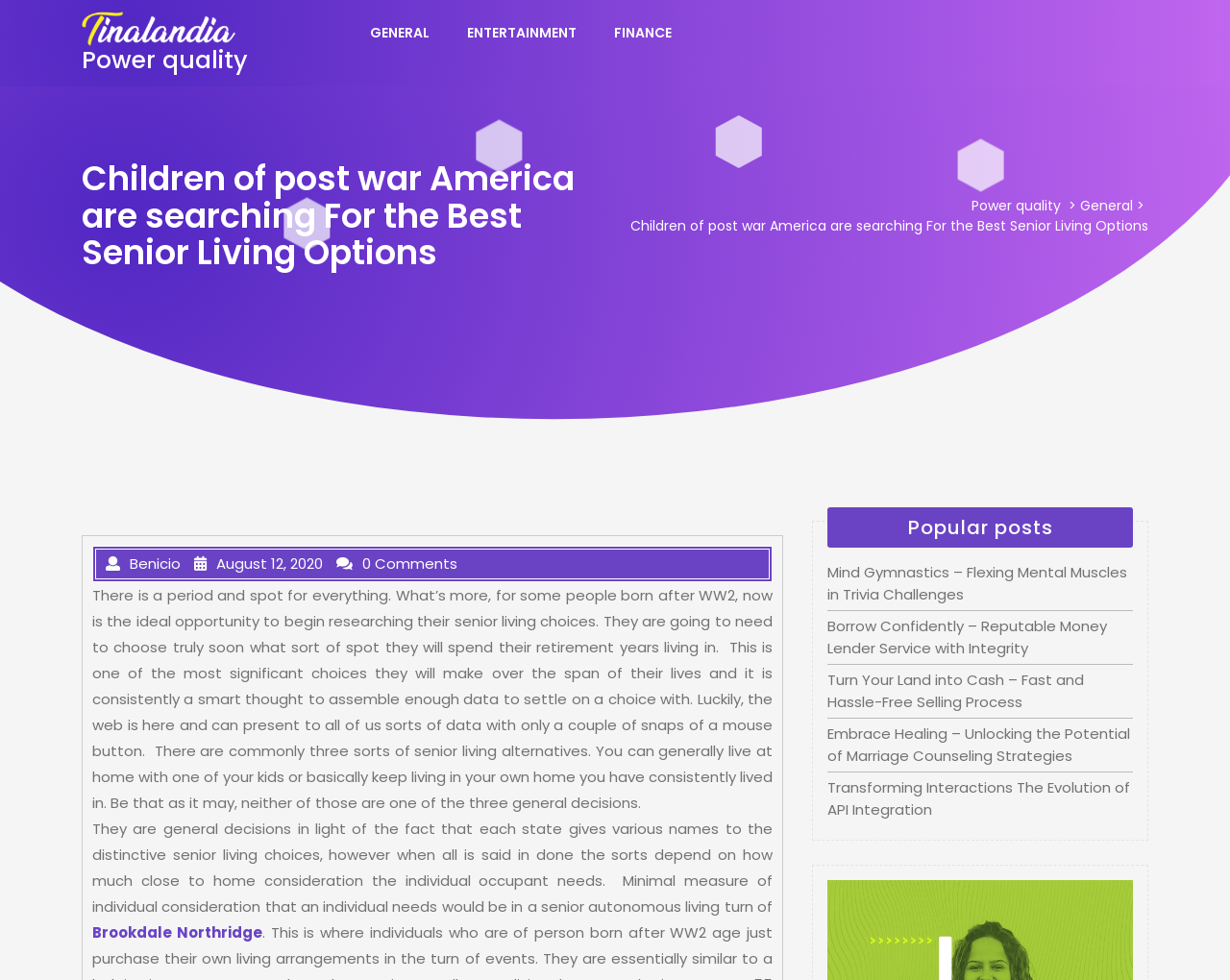What is the category of the link 'Mind Gymnastics – Flexing Mental Muscles in Trivia Challenges'?
Give a thorough and detailed response to the question.

Based on the navigation menu 'Top Menu' which includes links 'GENERAL', 'ENTERTAINMENT', 'FINANCE', and the link 'Mind Gymnastics – Flexing Mental Muscles in Trivia Challenges' is located under the 'Popular posts' section, it is likely that this link belongs to the ENTERTAINMENT category.